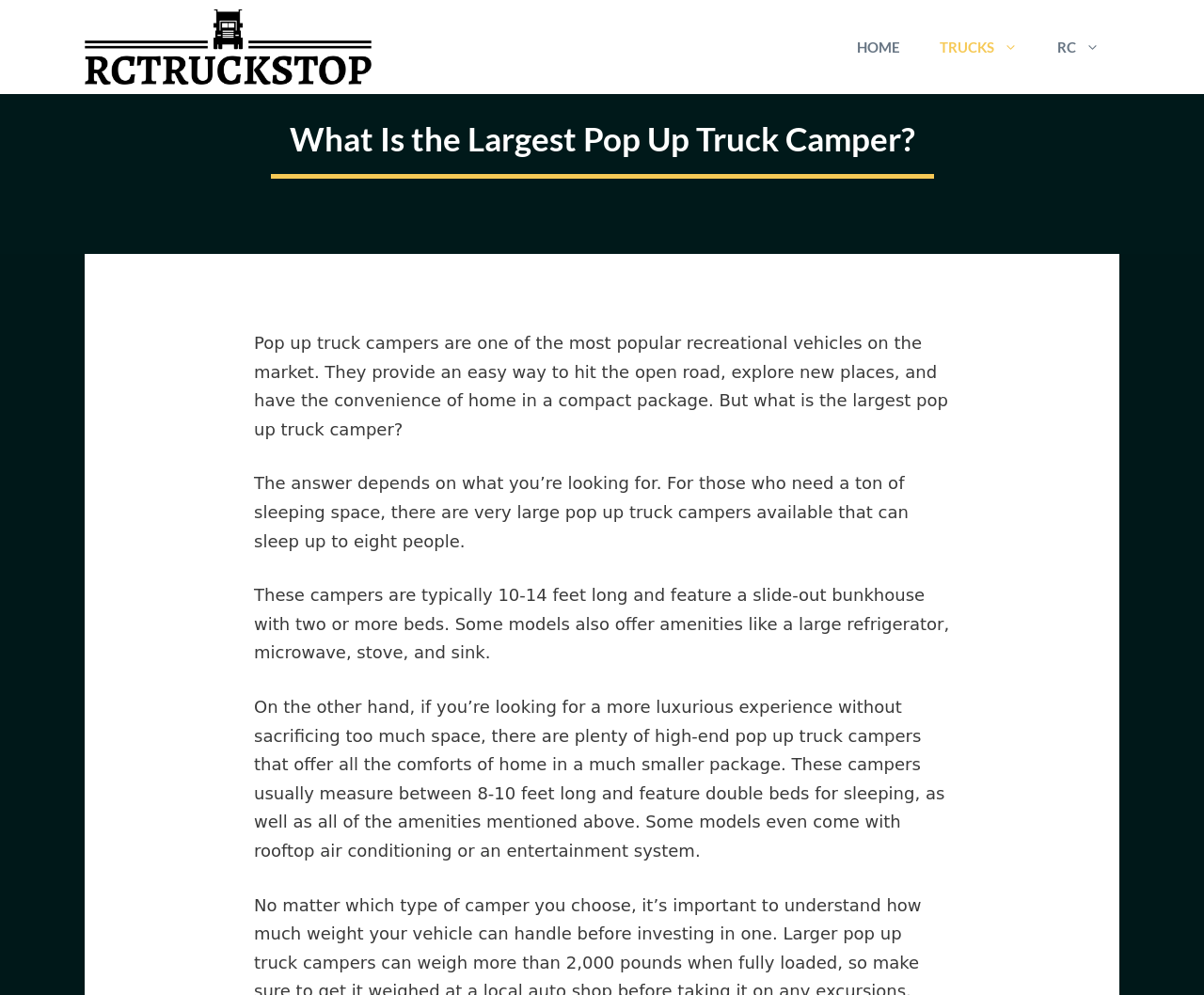How long are the large pop up truck campers?
Can you offer a detailed and complete answer to this question?

The webpage states that the large pop up truck campers that can sleep up to eight people are typically 10-14 feet long and feature a slide-out bunkhouse with two or more beds.